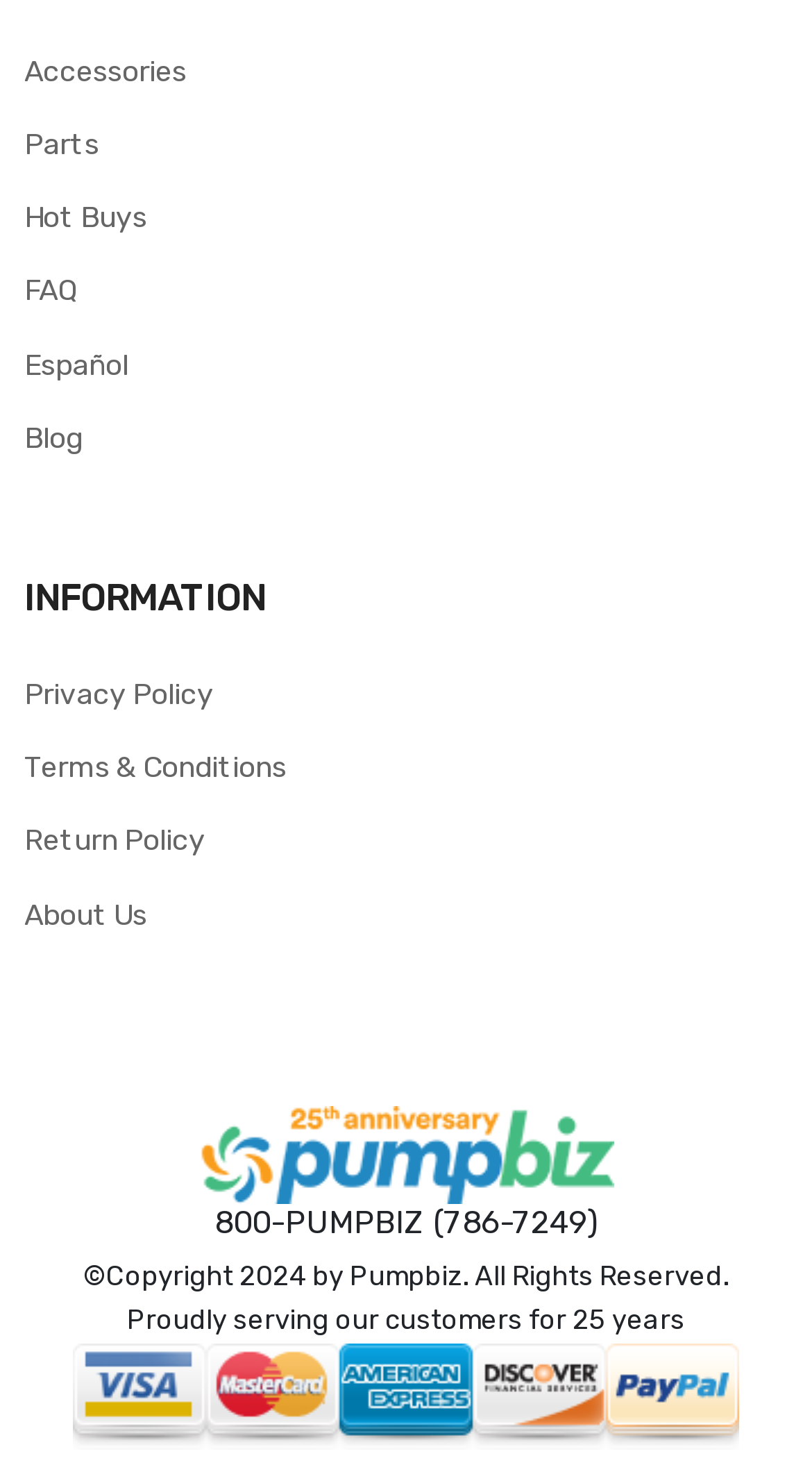Please give the bounding box coordinates of the area that should be clicked to fulfill the following instruction: "Read the Privacy Policy". The coordinates should be in the format of four float numbers from 0 to 1, i.e., [left, top, right, bottom].

[0.03, 0.456, 0.263, 0.488]